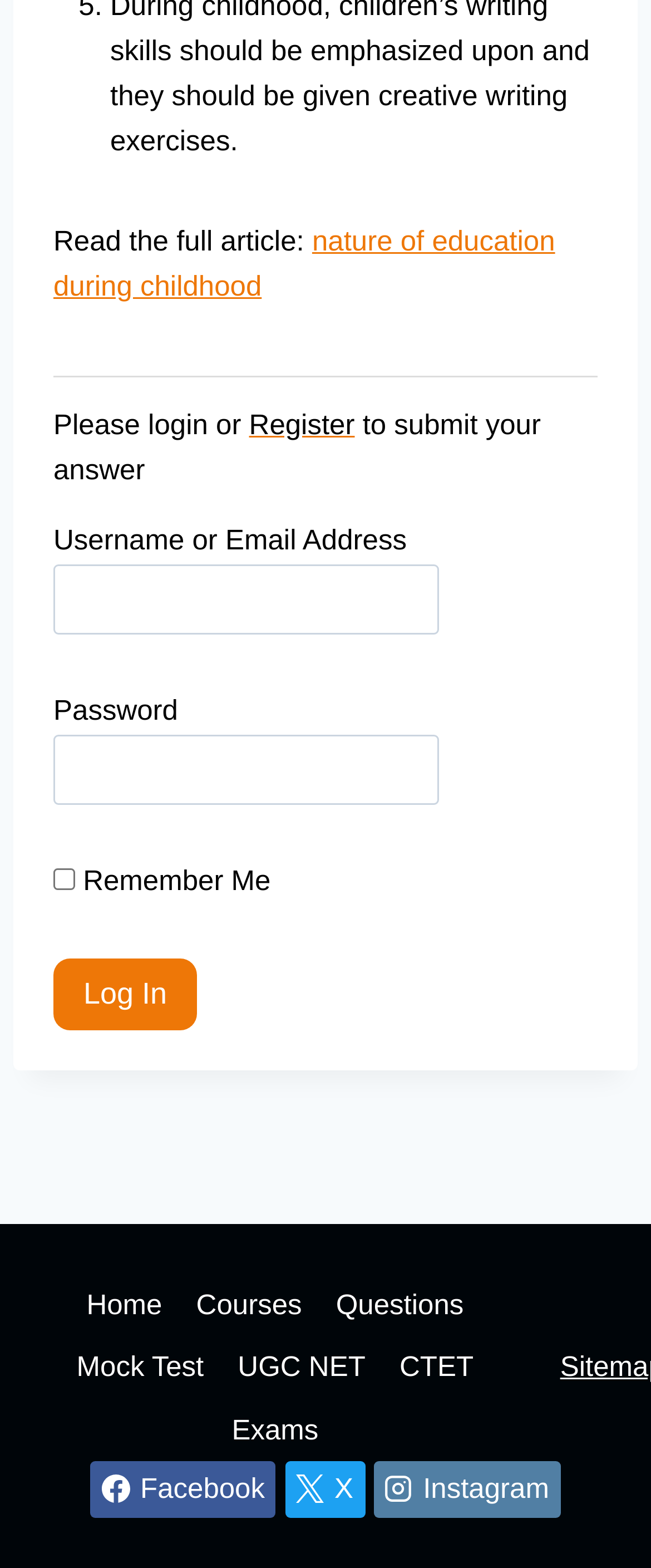What is the text above the login form?
Based on the image content, provide your answer in one word or a short phrase.

Read the full article: